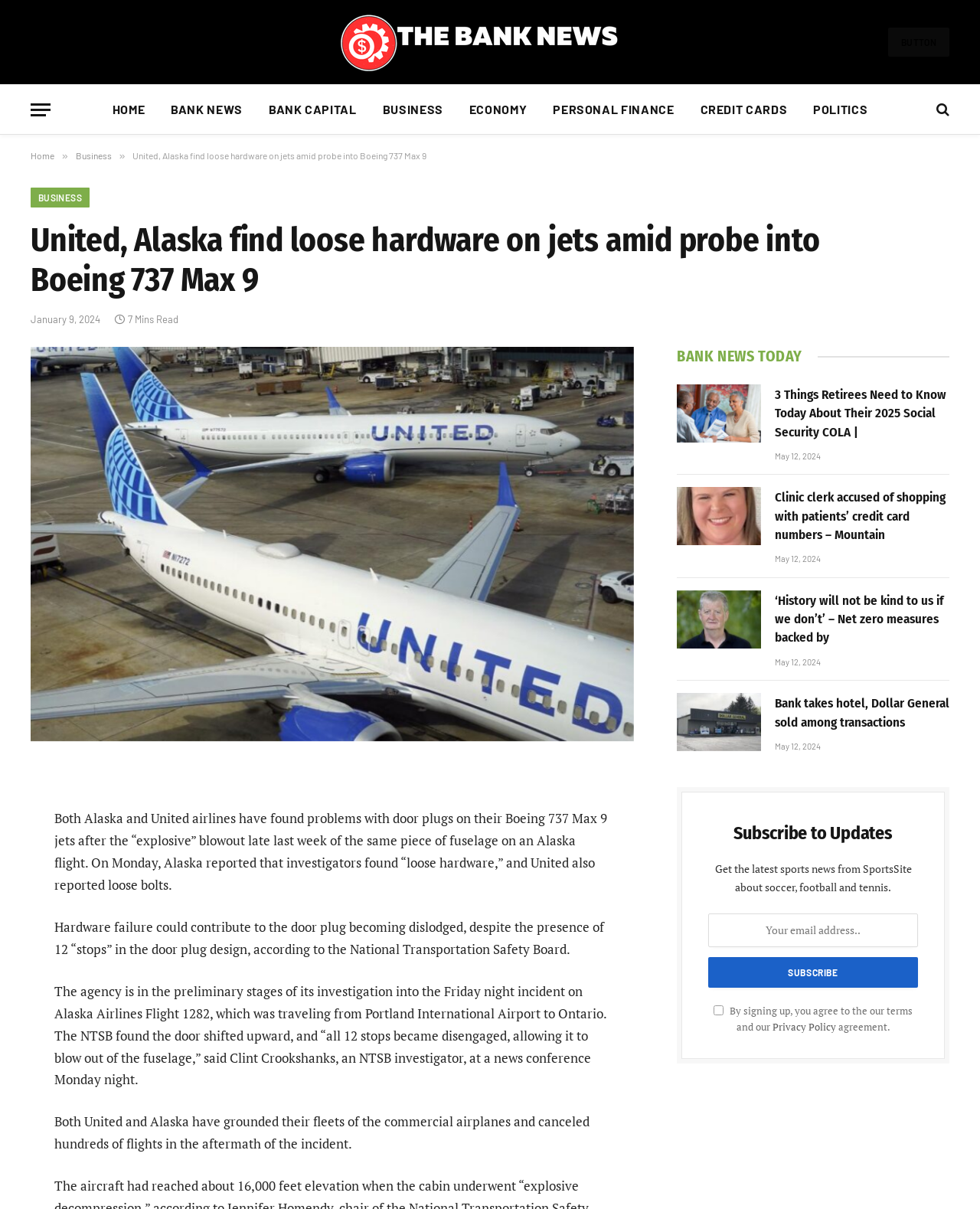Deliver a detailed narrative of the webpage's visual and textual elements.

The webpage is a news article from "The Bank News" website, with a focus on business and finance news. At the top of the page, there is a logo and a menu button on the left, and a search button and a link to the homepage on the right. Below this, there is a navigation bar with links to various sections of the website, including "Home", "Bank News", "Bank Capital", "Business", "Economy", "Personal Finance", "Credit Cards", and "Politics".

The main article is titled "United, Alaska find loose hardware on jets amid probe into Boeing 737 Max 9" and is accompanied by an image. The article discusses how both Alaska and United airlines have found problems with door plugs on their Boeing 737 Max 9 jets, and how investigators have found "loose hardware" on the planes. The article also mentions that the National Transportation Safety Board is investigating the incident and has found that the door shifted upward, causing all 12 stops to become disengaged, allowing it to blow out of the fuselage.

Below the main article, there is a section titled "BANK NEWS TODAY" with three articles, each with a heading, a brief summary, and a link to read more. The articles are about social security, a clinic clerk accused of shopping with patients' credit card numbers, and net zero measures being backed by a government.

On the right side of the page, there is a section to subscribe to updates, where users can enter their email address and agree to the terms and privacy policy to receive the latest news updates.